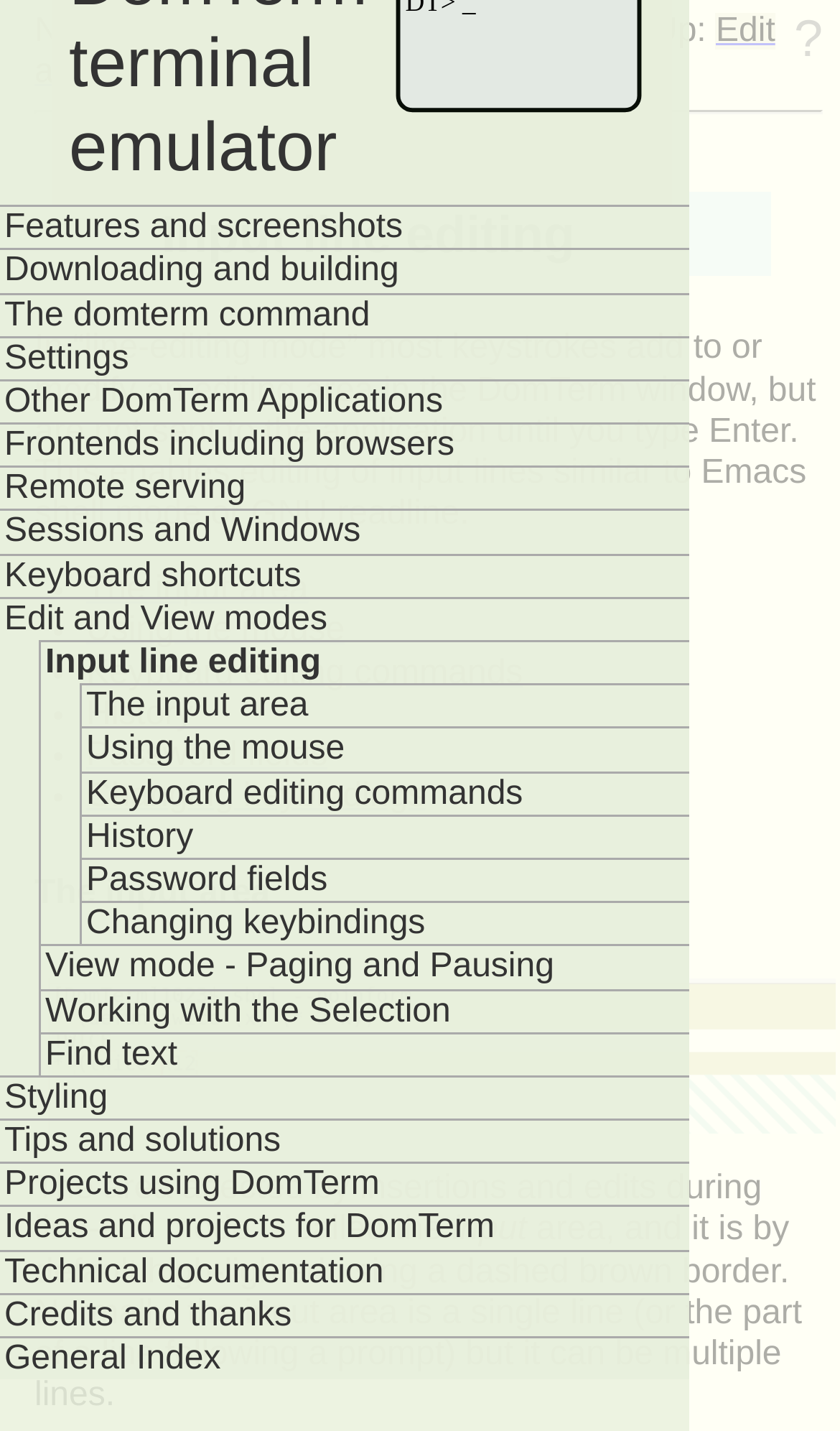Can users change keybindings in DomTerm?
Using the image, respond with a single word or phrase.

Yes